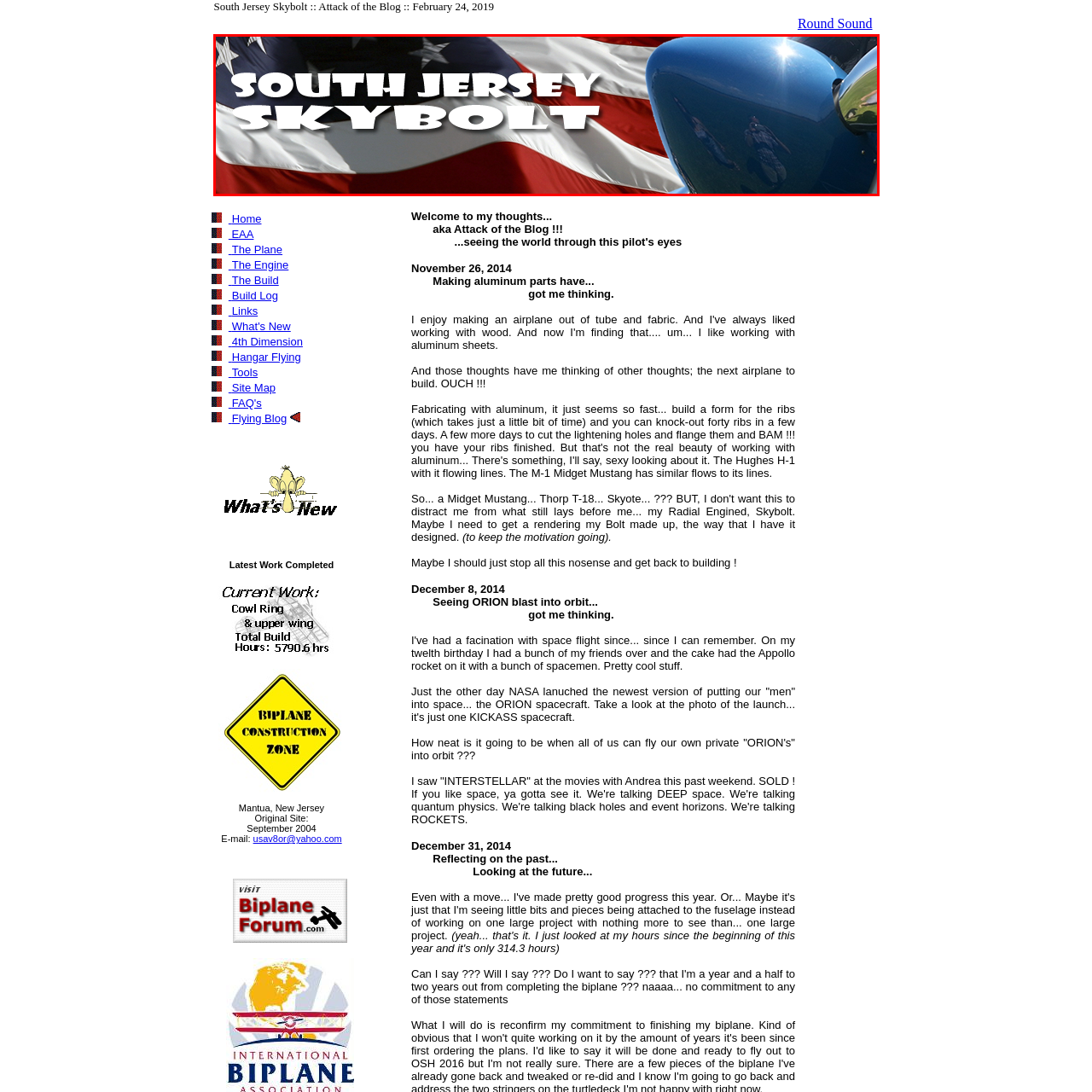Examine the content inside the red boundary in the image and give a detailed response to the following query: What is the significance of the American flag colors in the background?

The American flag colors in the background signify patriotism because they are often associated with national pride and the caption mentions a sense of patriotism.